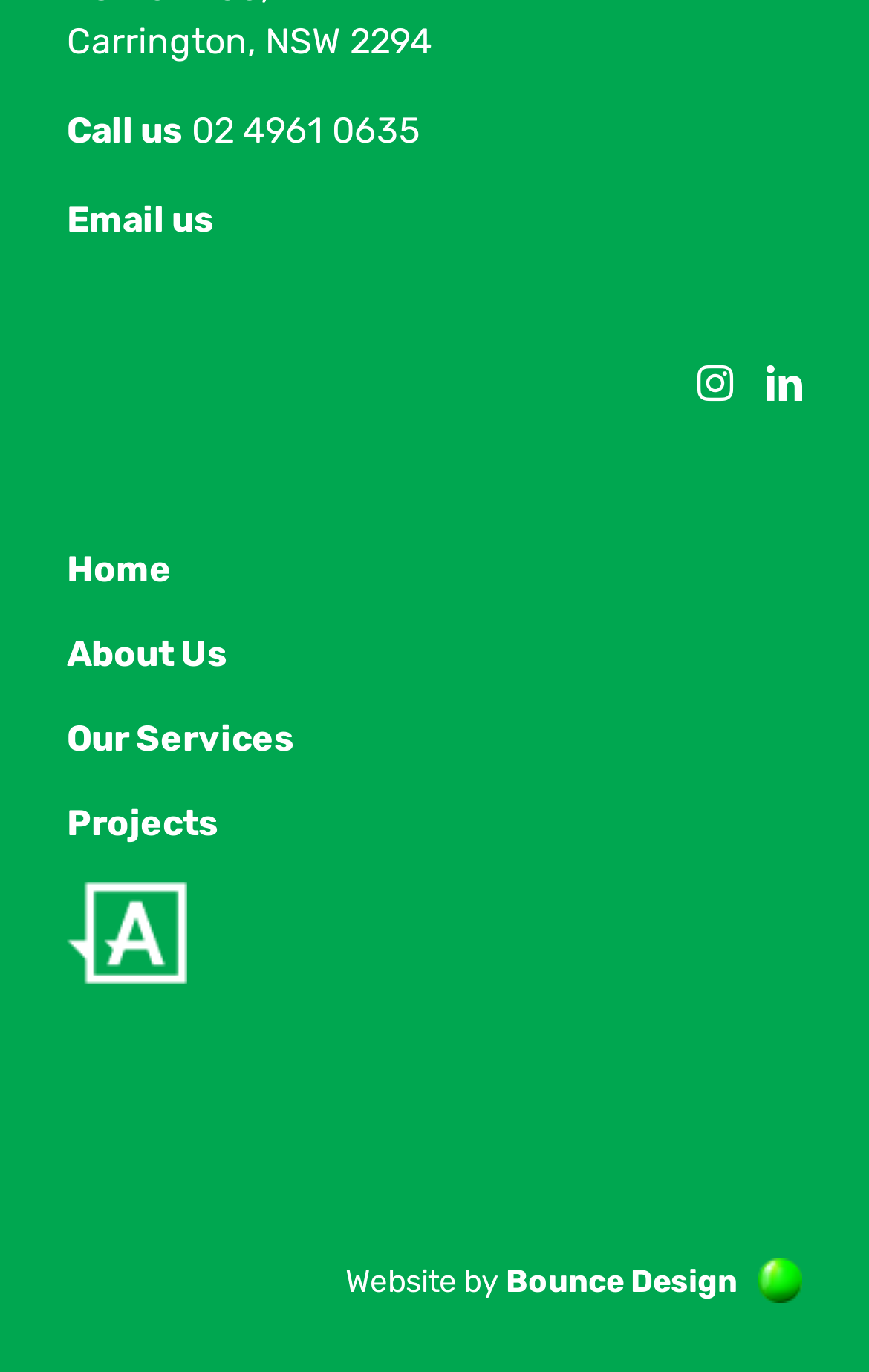Please reply with a single word or brief phrase to the question: 
What is the location of the business?

Carrington, NSW 2294